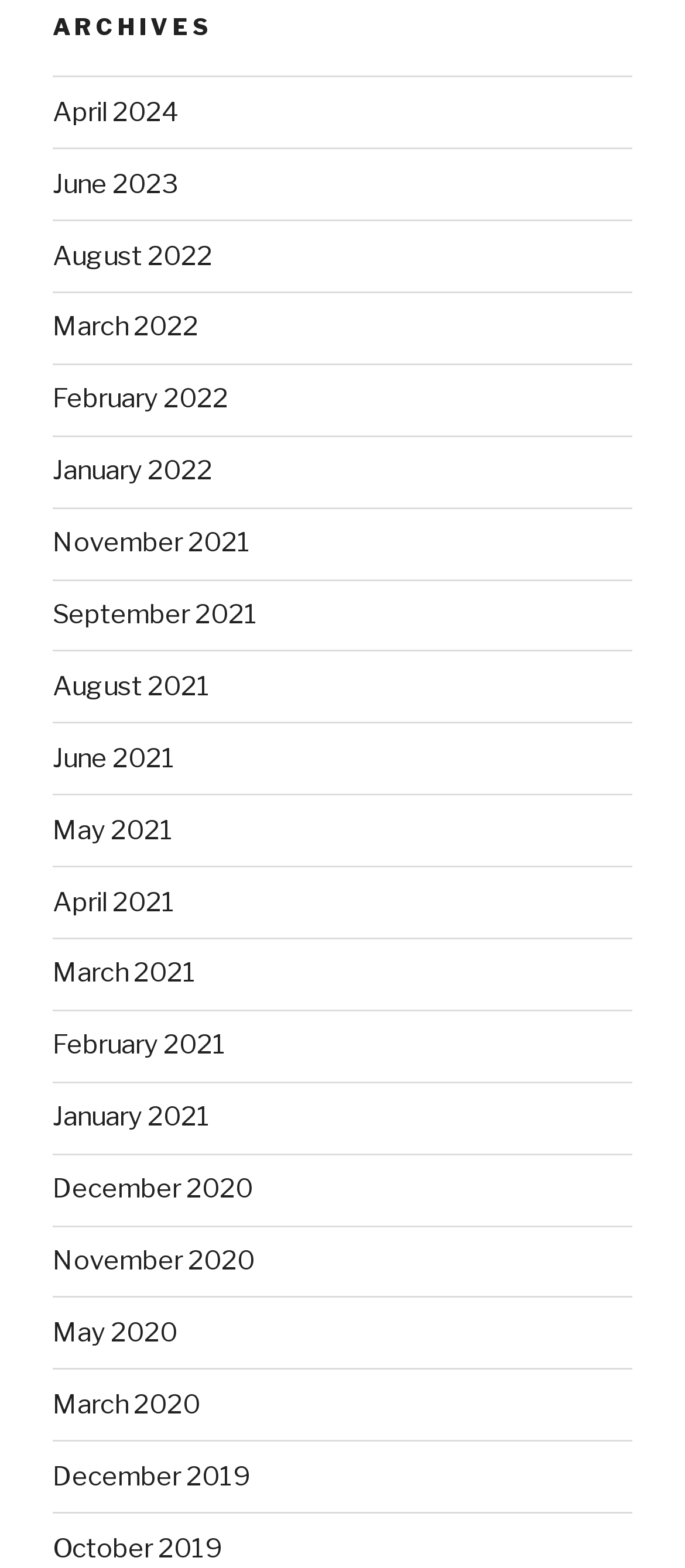Use the details in the image to answer the question thoroughly: 
How many years are represented in the list?

I looked at the list of links and found that there are 5 years represented: 2019, 2020, 2021, 2022, and 2023, and 2024.